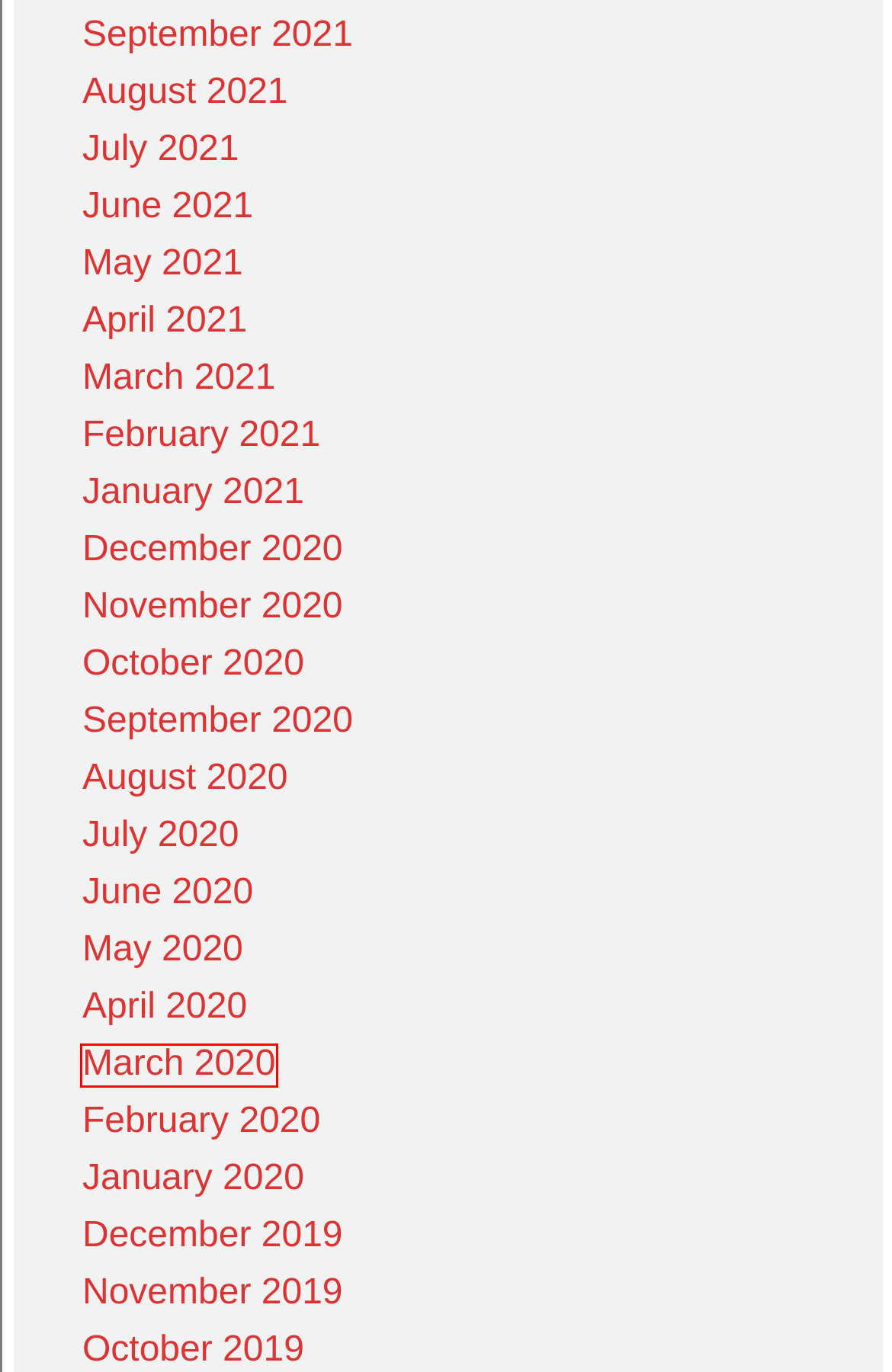You are given a webpage screenshot where a red bounding box highlights an element. Determine the most fitting webpage description for the new page that loads after clicking the element within the red bounding box. Here are the candidates:
A. July, 2020 | American Name Society
B. December, 2020 | American Name Society
C. June, 2020 | American Name Society
D. March, 2021 | American Name Society
E. January, 2021 | American Name Society
F. May, 2020 | American Name Society
G. October, 2019 | American Name Society
H. March, 2020 | American Name Society

H